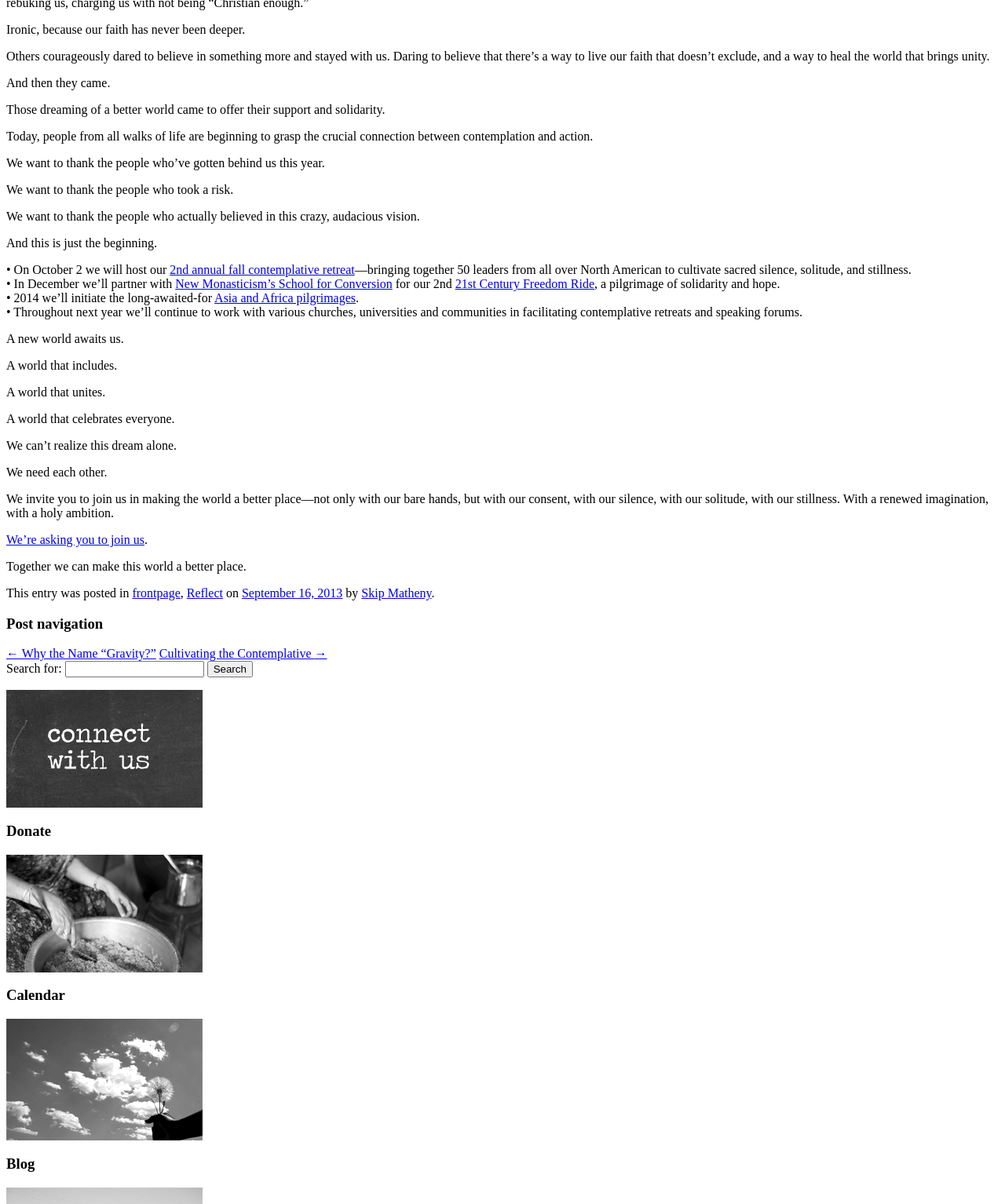What is the purpose of the 2nd annual fall contemplative retreat?
Based on the image, answer the question with a single word or brief phrase.

To cultivate sacred silence, solitude, and stillness